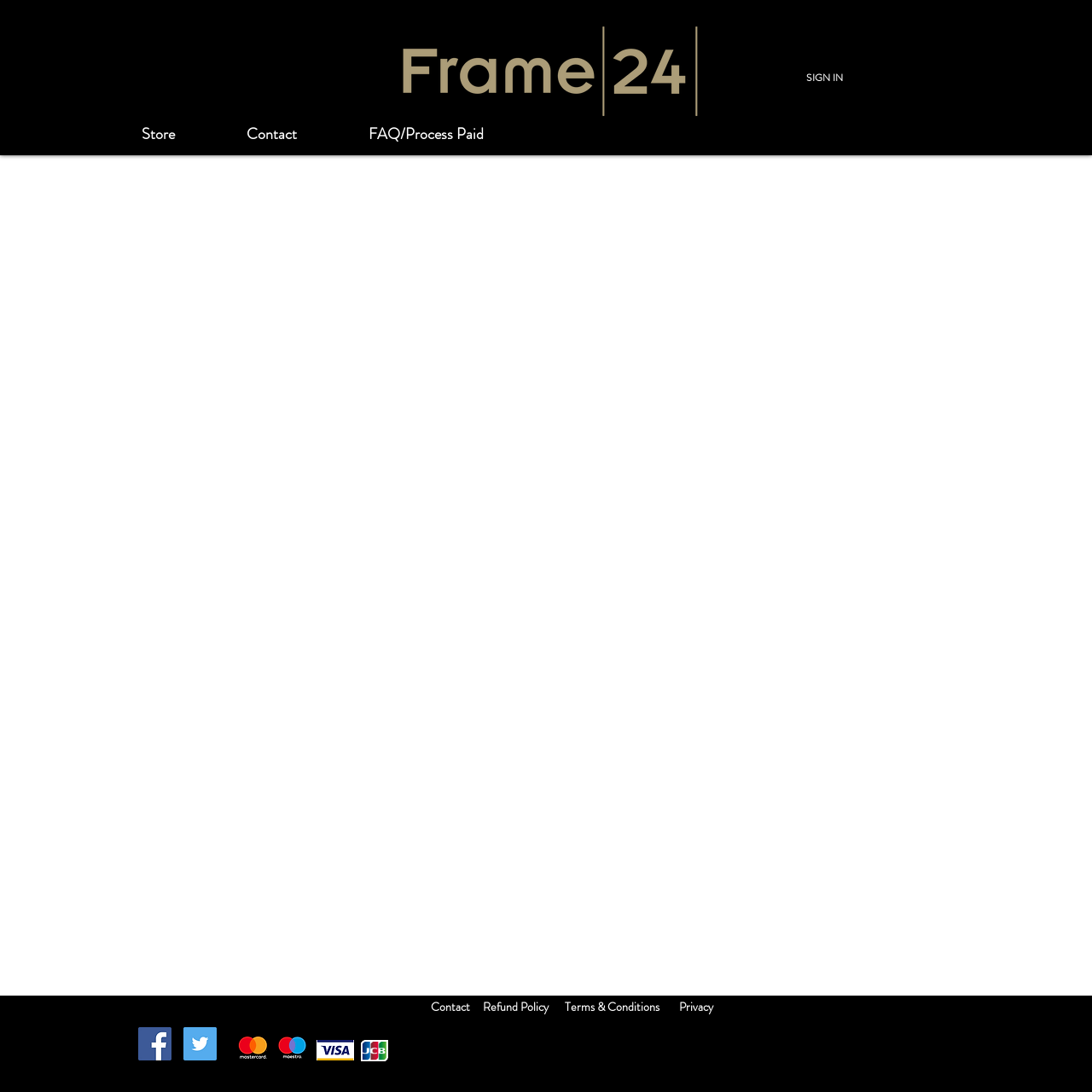Find the bounding box coordinates of the clickable area required to complete the following action: "view refund policy".

[0.442, 0.914, 0.502, 0.93]